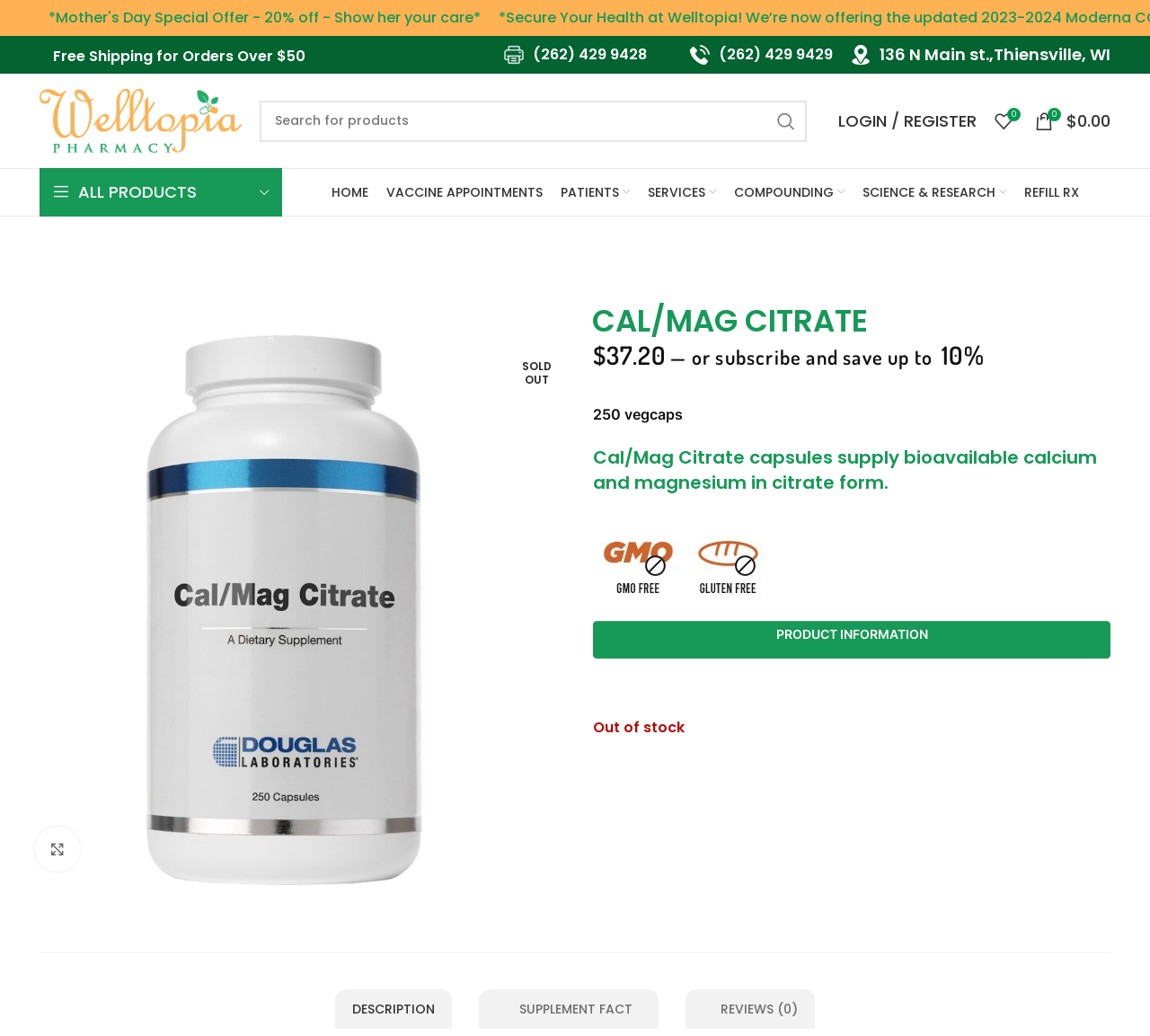Using the provided description Description, find the bounding box coordinates for the UI element. Provide the coordinates in (top-left x, top-left y, bottom-right x, bottom-right y) format, ensuring all values are between 0 and 1.

[0.291, 0.955, 0.393, 0.993]